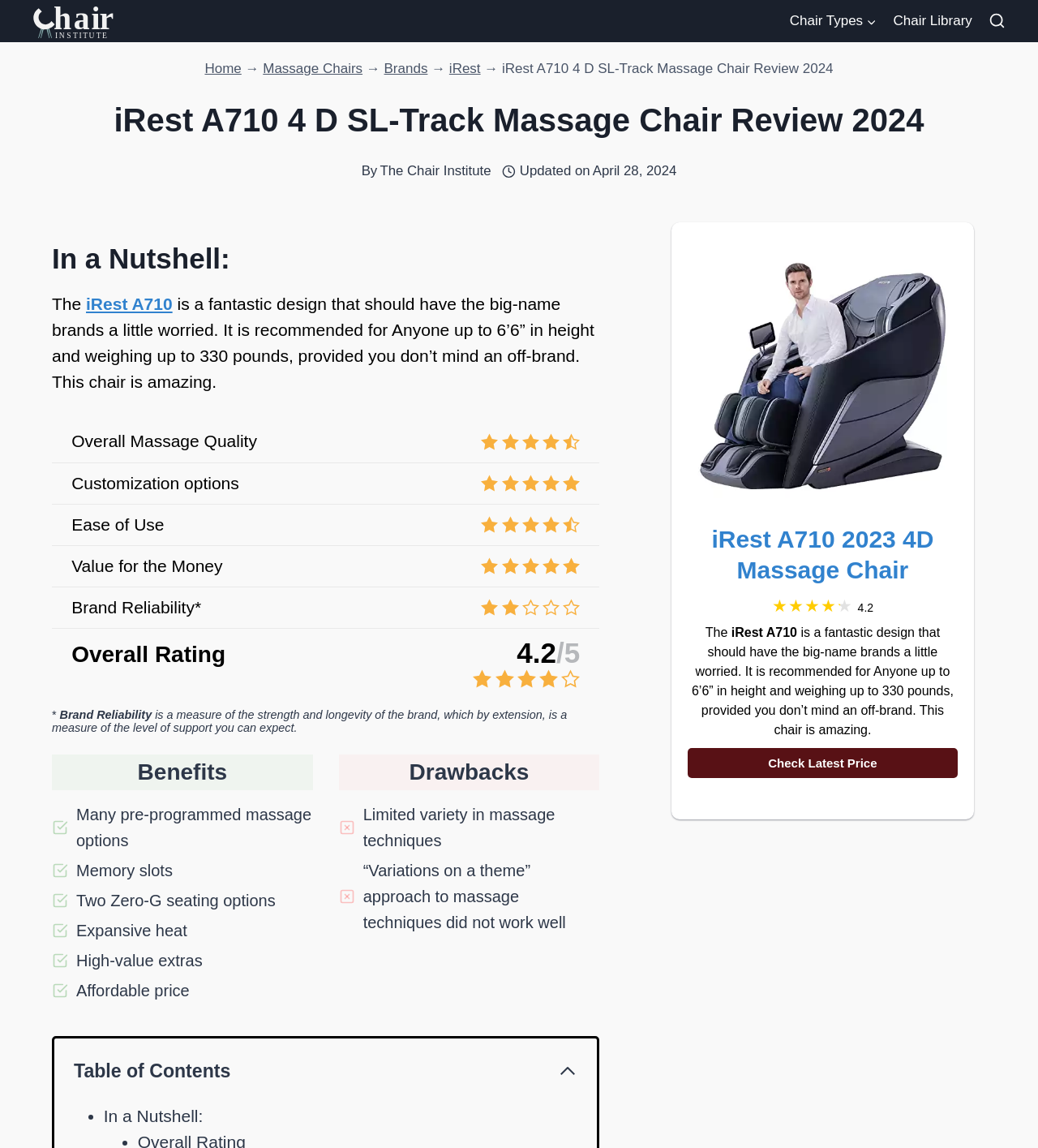Please provide the main heading of the webpage content.

iRest A710 4 D SL-Track Massage Chair Review 2024